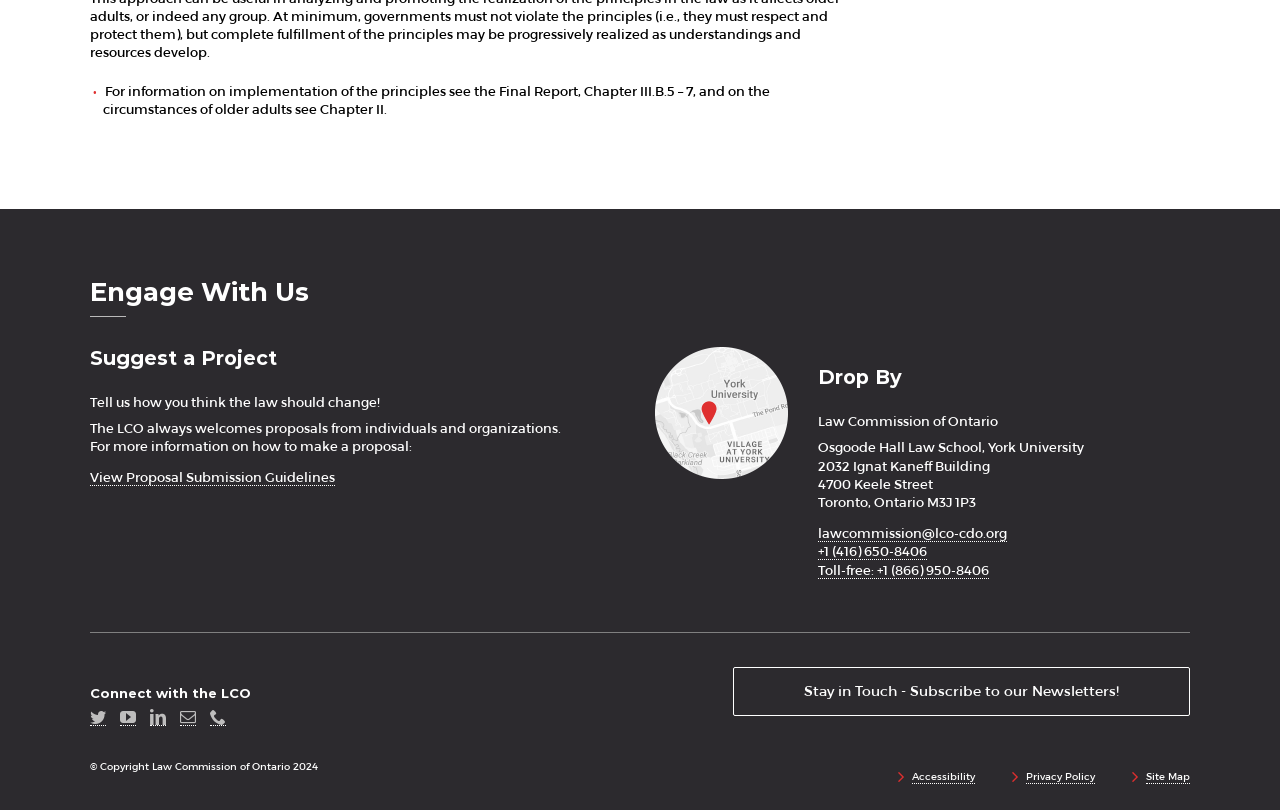Kindly respond to the following question with a single word or a brief phrase: 
What is the name of the organization?

Law Commission of Ontario